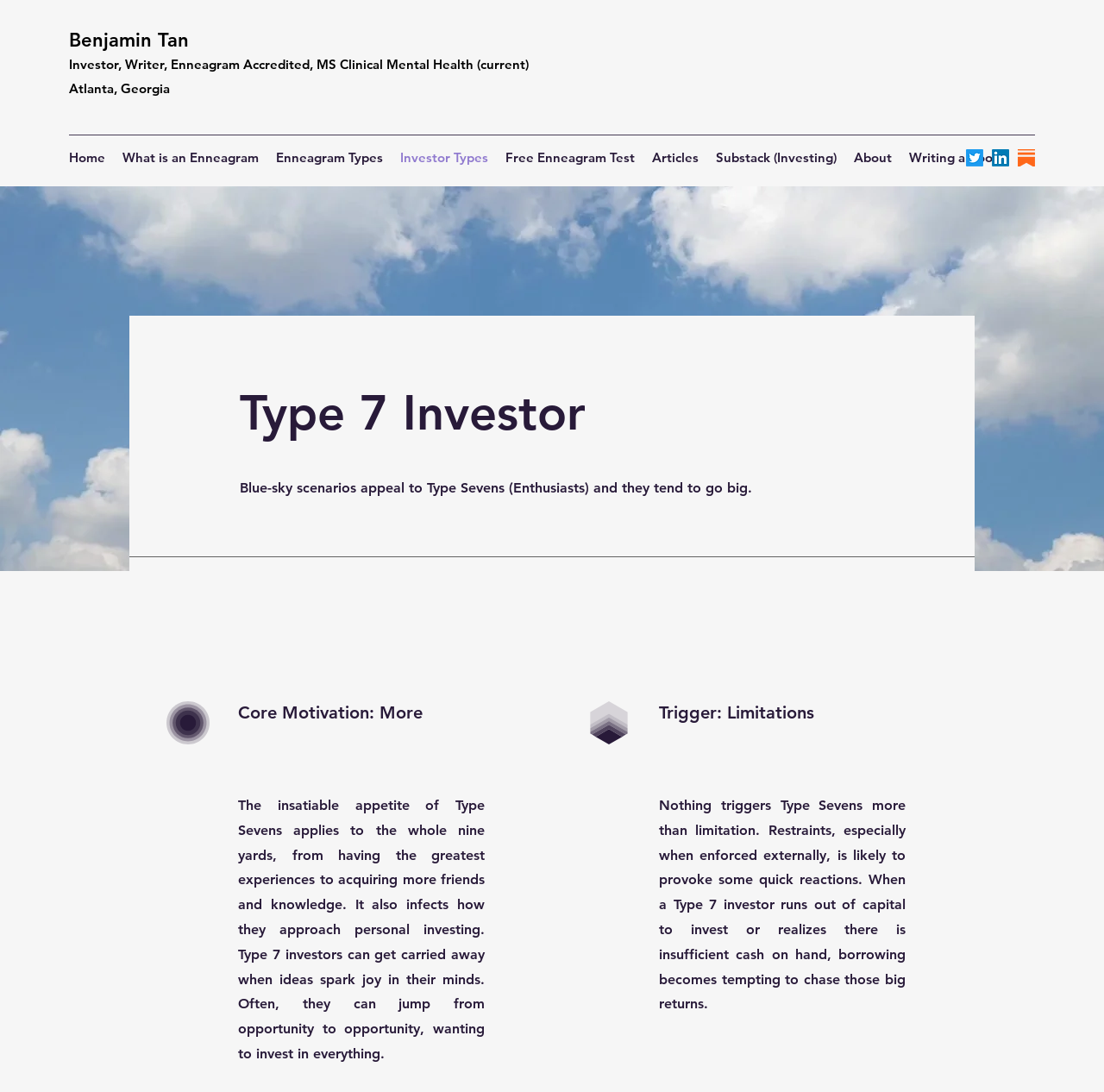What is the location of Benjamin Tan?
Using the visual information, respond with a single word or phrase.

Atlanta, Georgia